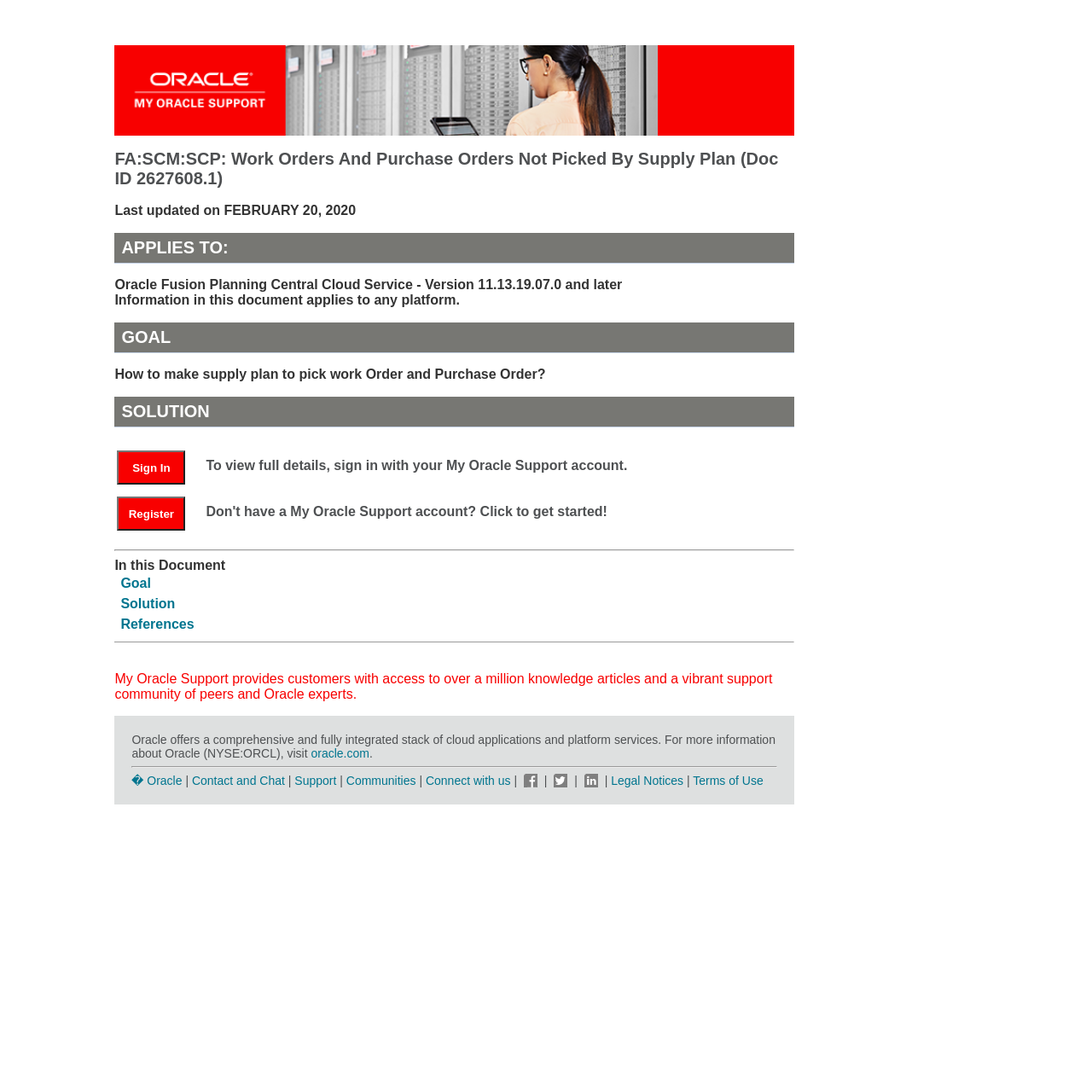Kindly provide the bounding box coordinates of the section you need to click on to fulfill the given instruction: "Register for a My Oracle Support account".

[0.107, 0.448, 0.186, 0.489]